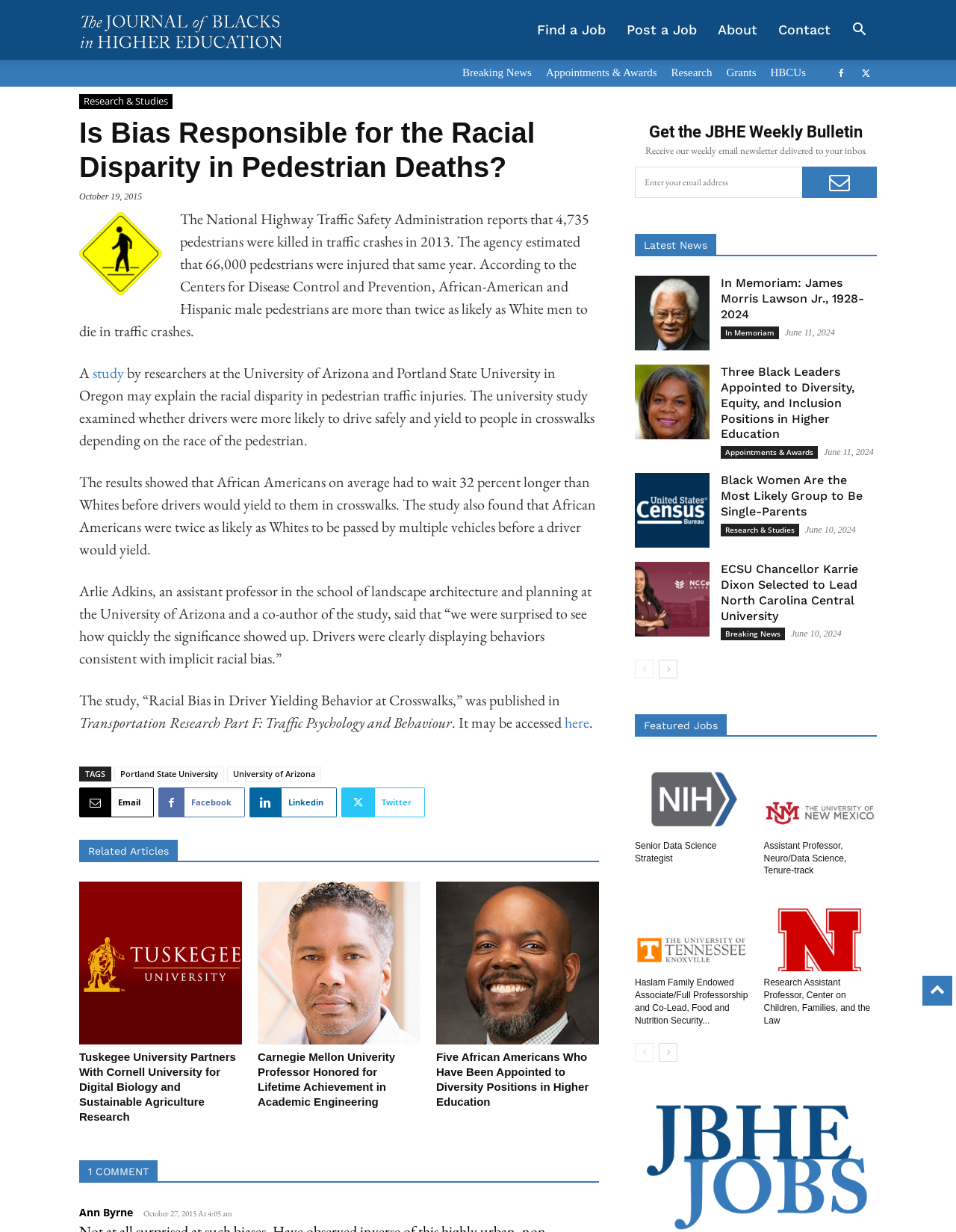What is the topic of the first related article?
Refer to the image and give a detailed answer to the query.

I looked at the first related article listed under the 'Related Articles' heading. The title of the article is 'Tuskegee University Partners With Cornell University for Digital Biology and Sustainable Agriculture Research'.